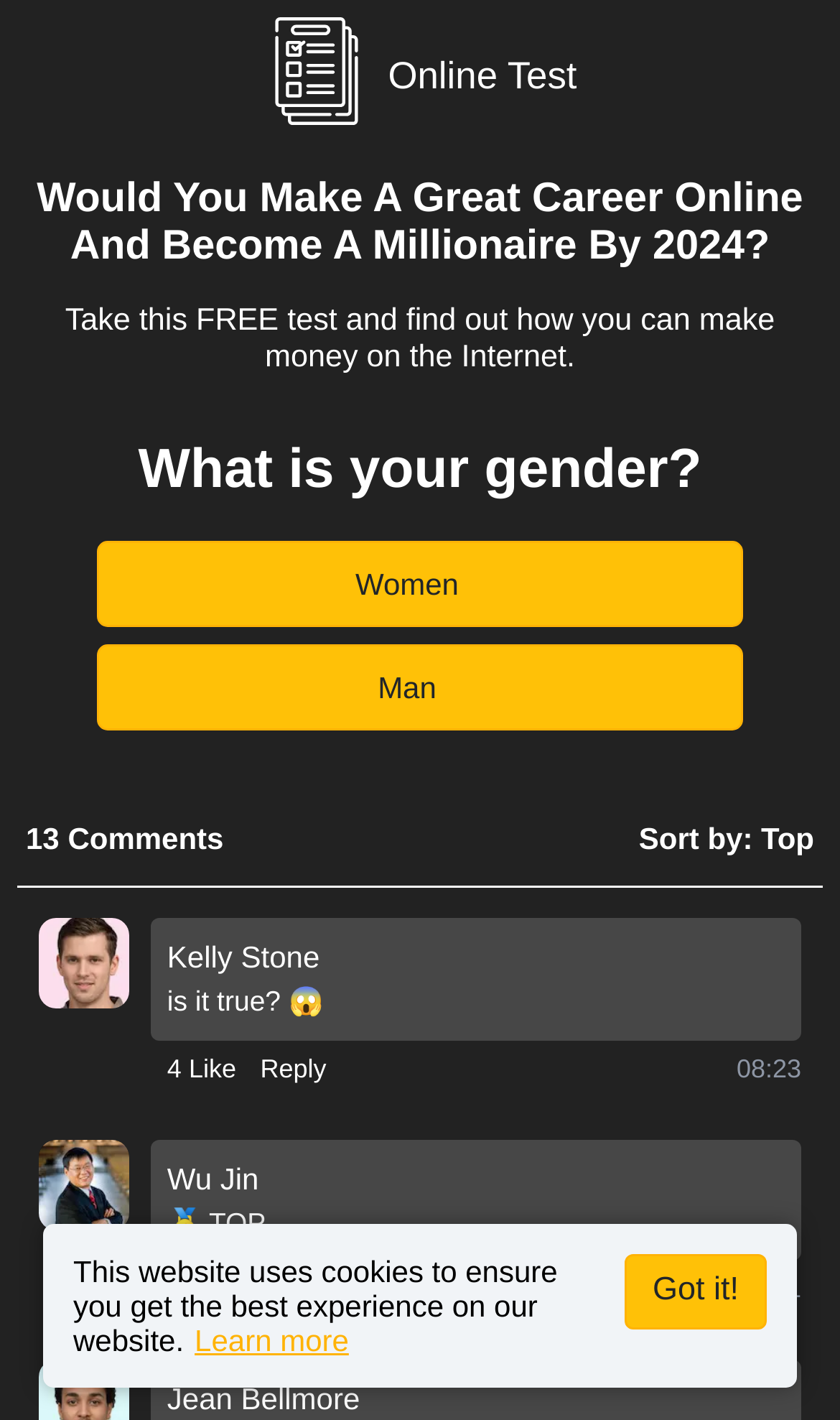Find the bounding box coordinates of the clickable element required to execute the following instruction: "Click the 'Like' button". Provide the coordinates as four float numbers between 0 and 1, i.e., [left, top, right, bottom].

[0.199, 0.738, 0.281, 0.766]